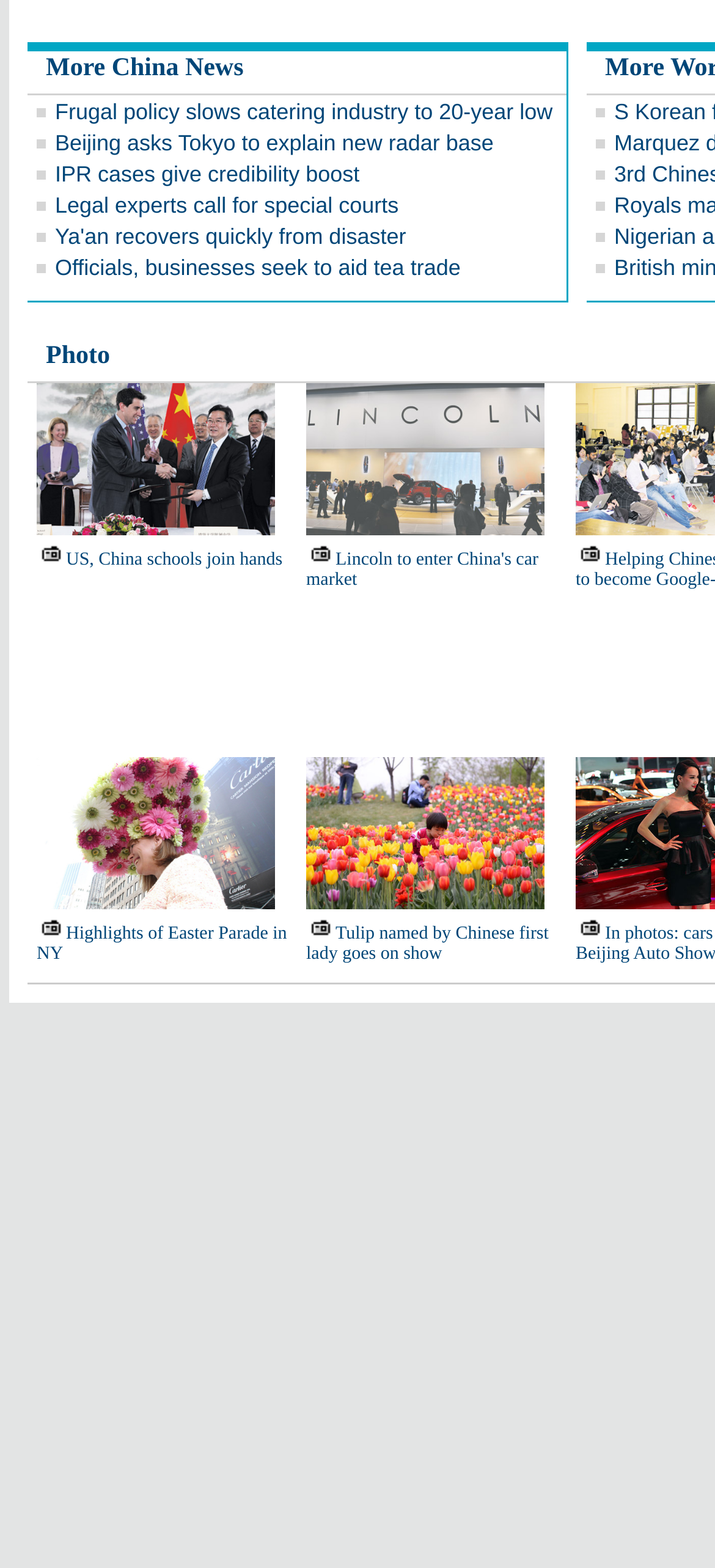Determine the bounding box coordinates for the HTML element mentioned in the following description: "Photo". The coordinates should be a list of four floats ranging from 0 to 1, represented as [left, top, right, bottom].

[0.064, 0.219, 0.154, 0.236]